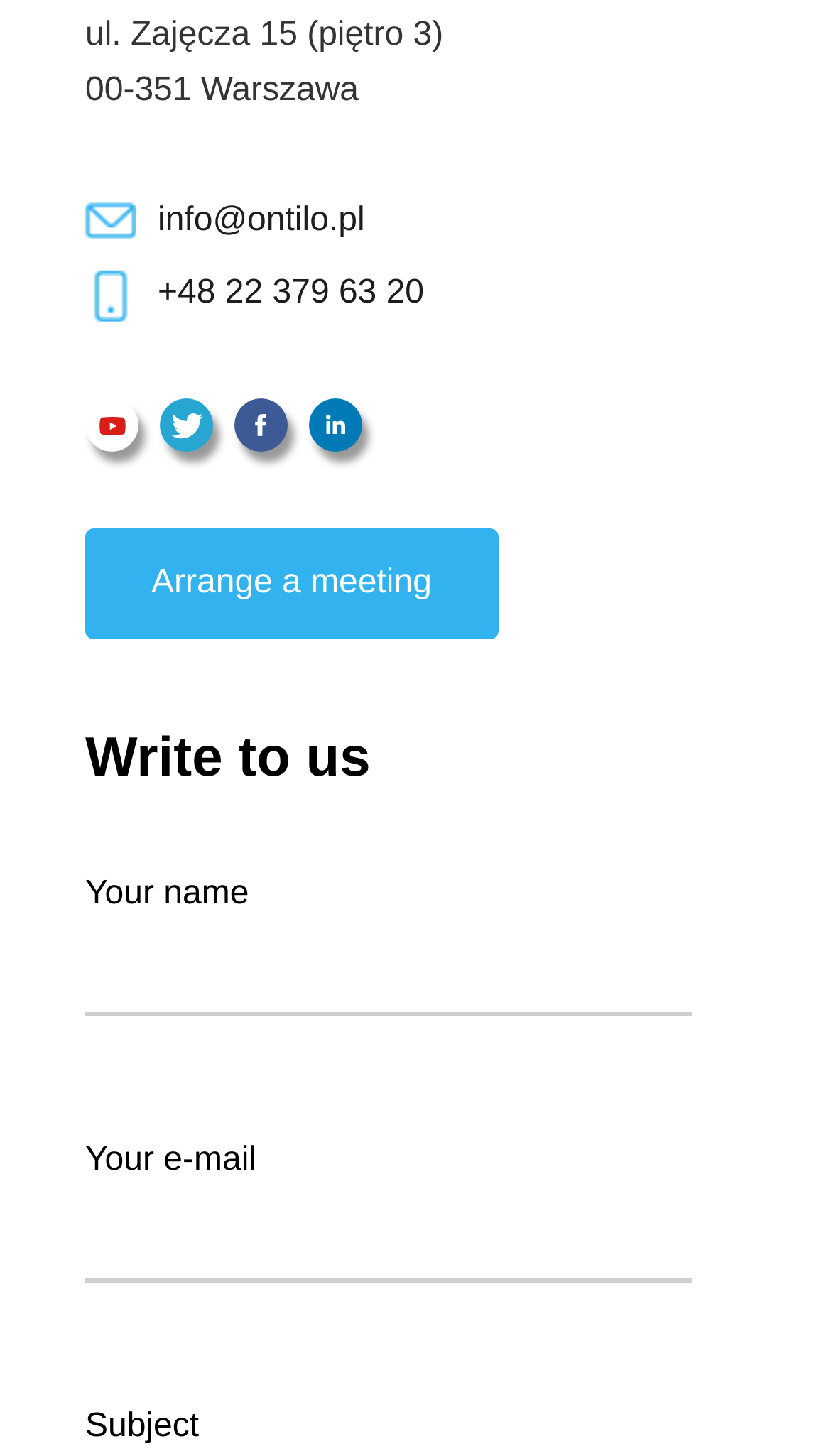Please study the image and answer the question comprehensively:
What is the email address to contact?

I found the email address by looking at the link element next to the mail icon, which provides the email address as 'info@ontilo.pl'.